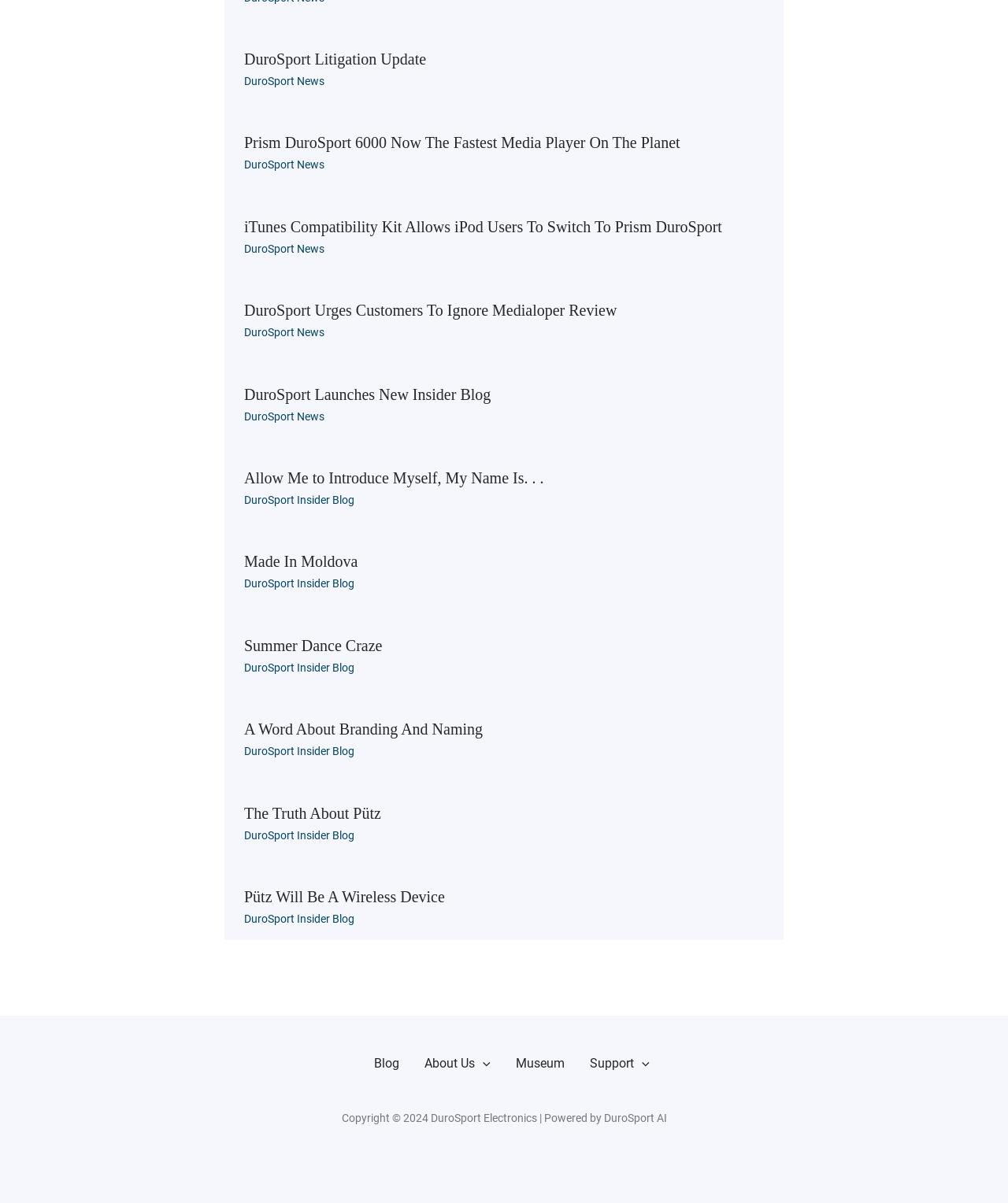What is the title of the first article?
Give a detailed explanation using the information visible in the image.

The first article has a heading element with the text 'DuroSport Litigation Update', which is the title of the article.